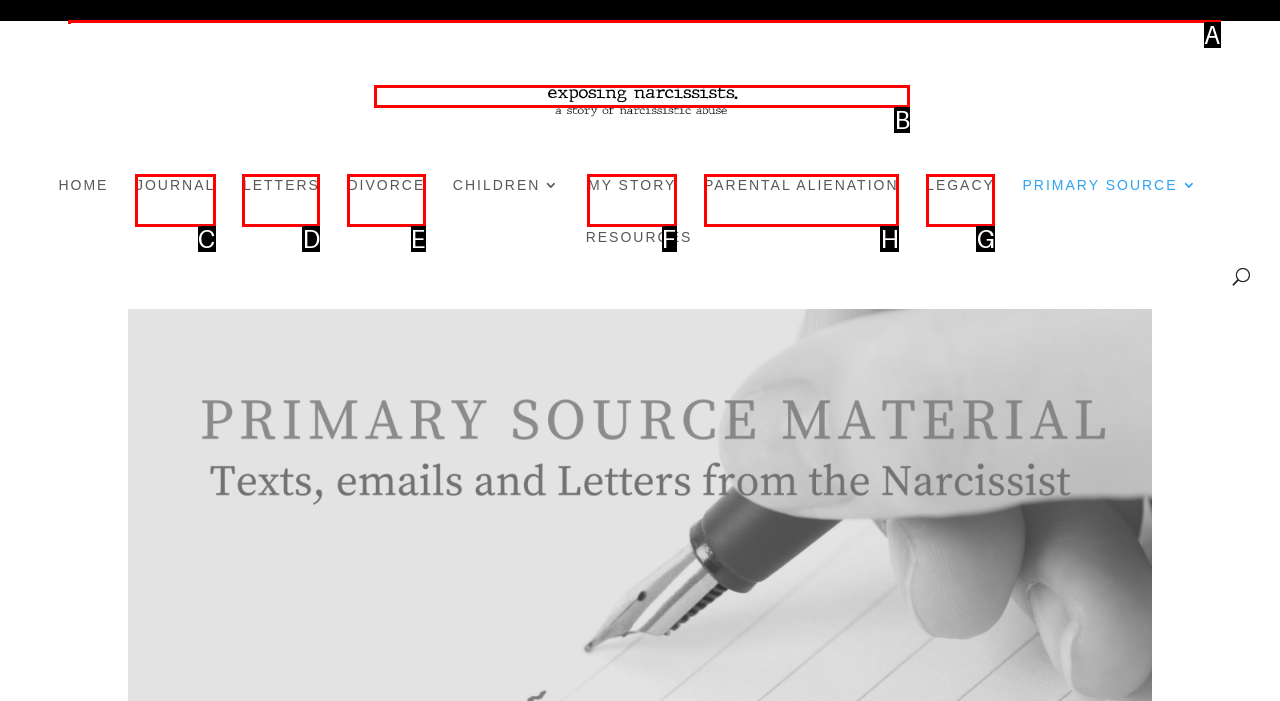Indicate which lettered UI element to click to fulfill the following task: learn about parental alienation
Provide the letter of the correct option.

H